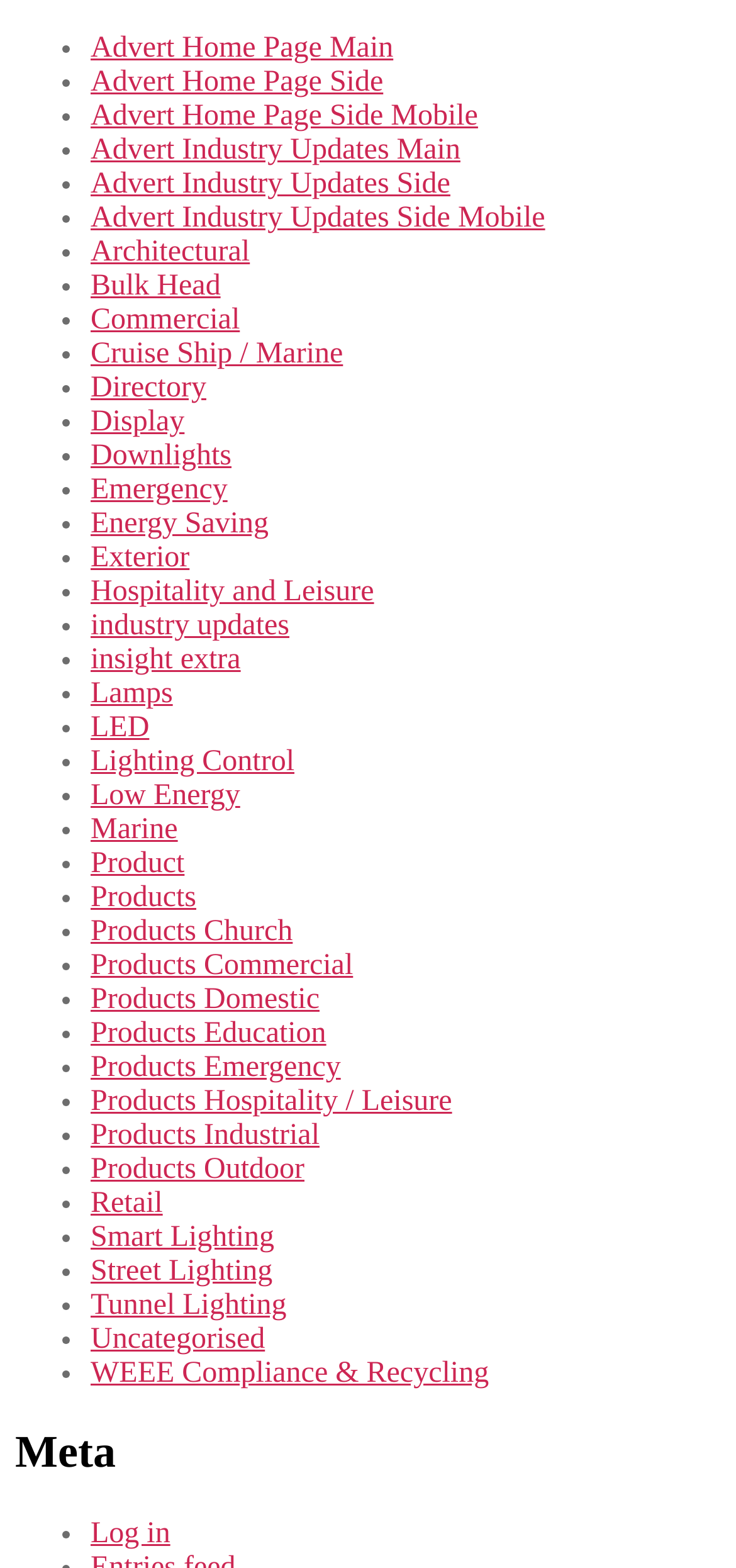Identify the bounding box coordinates of the area you need to click to perform the following instruction: "Explore Products Commercial".

[0.123, 0.606, 0.48, 0.626]